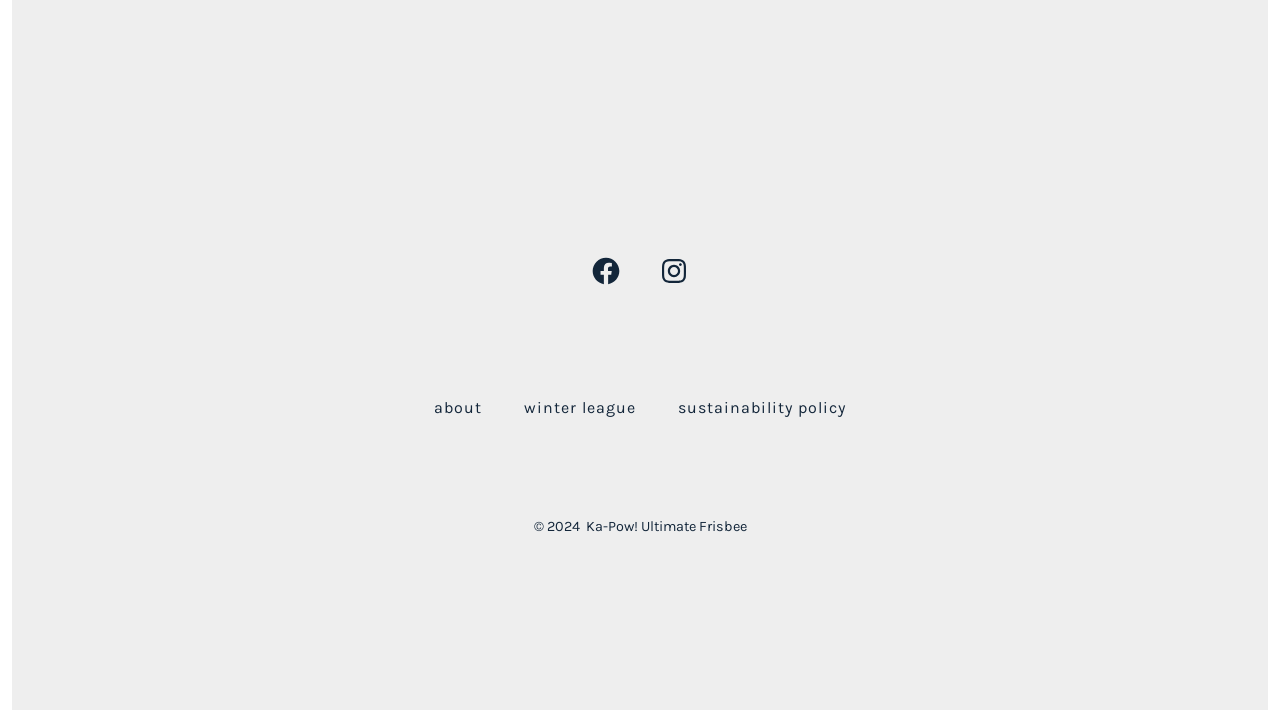From the webpage screenshot, predict the bounding box coordinates (top-left x, top-left y, bottom-right x, bottom-right y) for the UI element described here: Winter League

[0.394, 0.538, 0.512, 0.593]